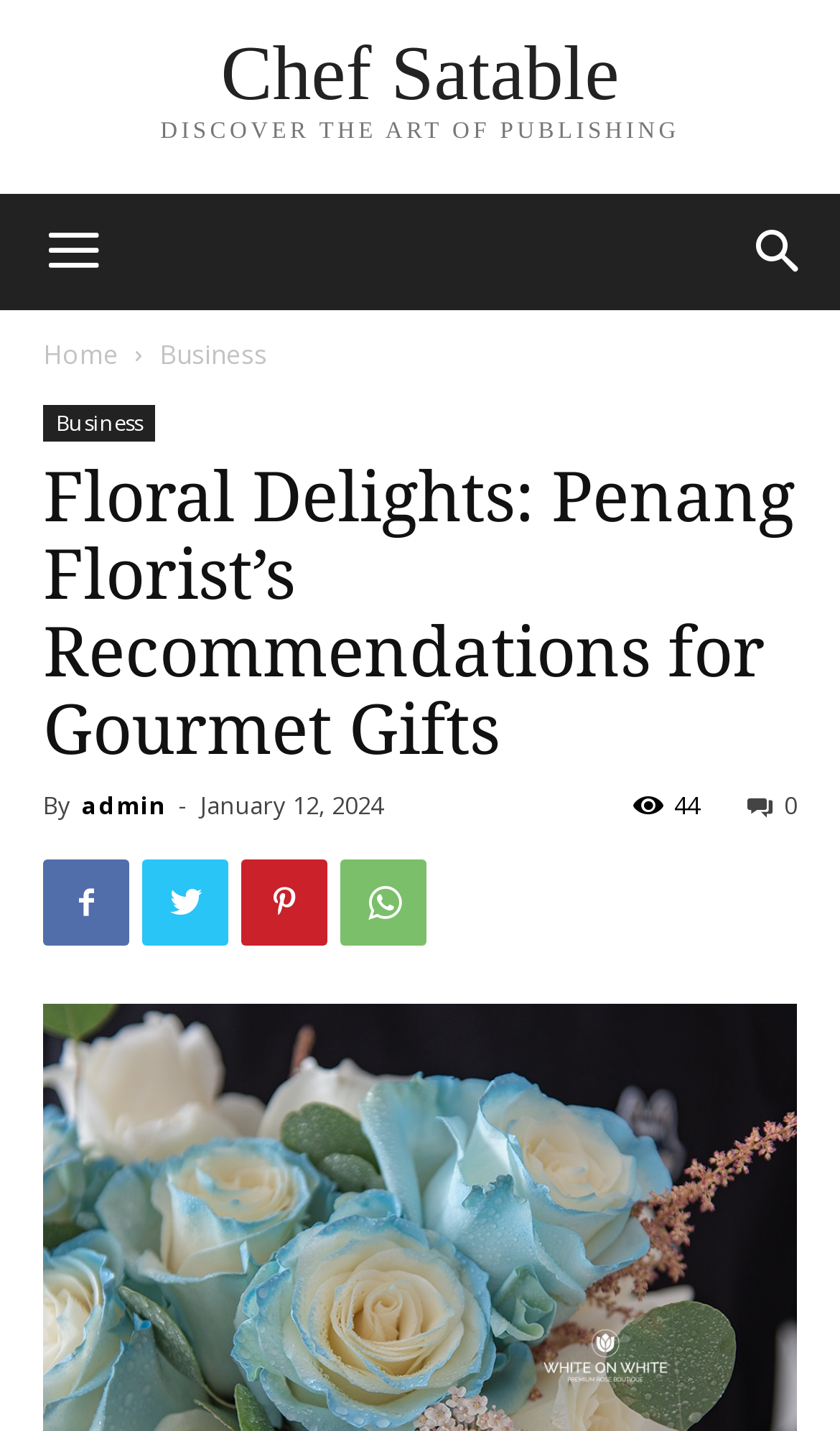Pinpoint the bounding box coordinates of the clickable area necessary to execute the following instruction: "Visit the home page". The coordinates should be given as four float numbers between 0 and 1, namely [left, top, right, bottom].

[0.051, 0.235, 0.141, 0.26]